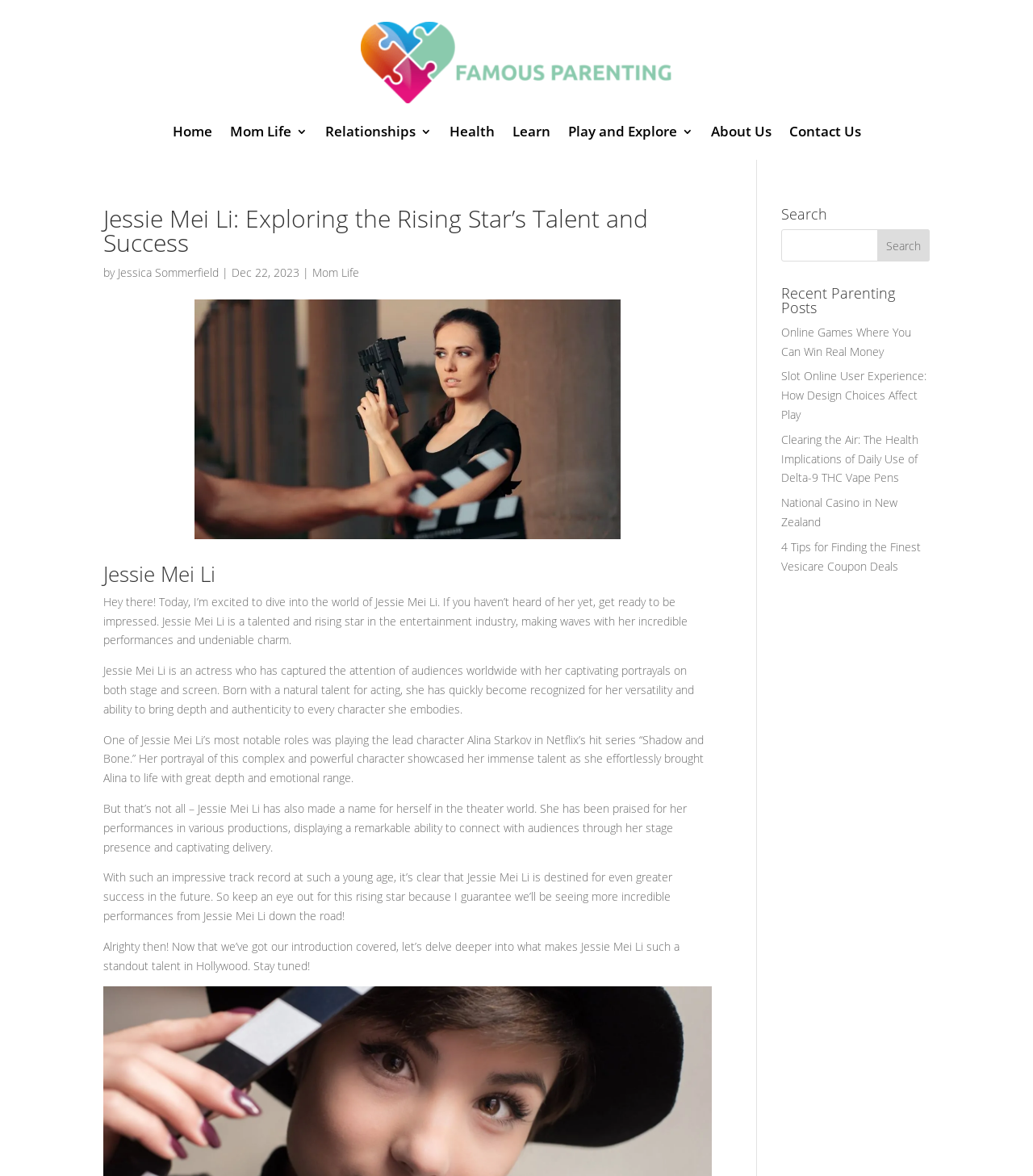Give a short answer using one word or phrase for the question:
What is the name of the actress featured in this article?

Jessie Mei Li